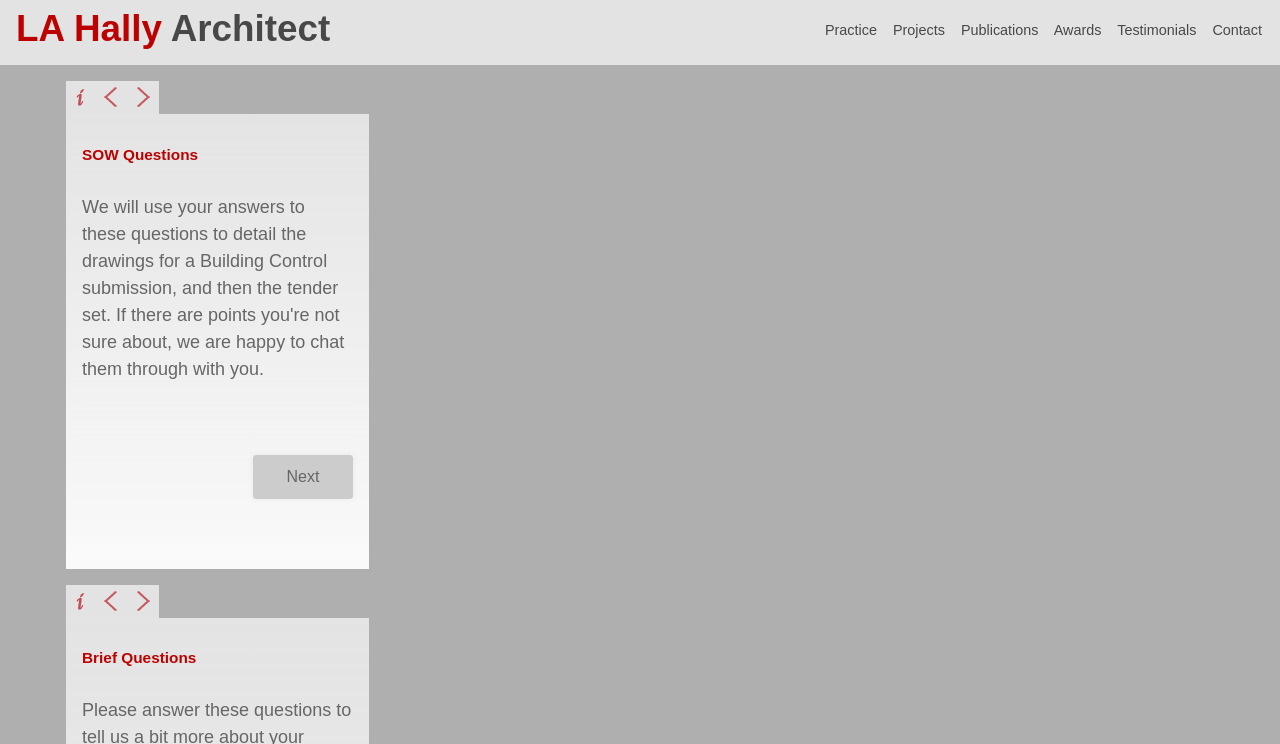For the following element description, predict the bounding box coordinates in the format (top-left x, top-left y, bottom-right x, bottom-right y). All values should be floating point numbers between 0 and 1. Description: Testimonials

[0.873, 0.03, 0.935, 0.051]